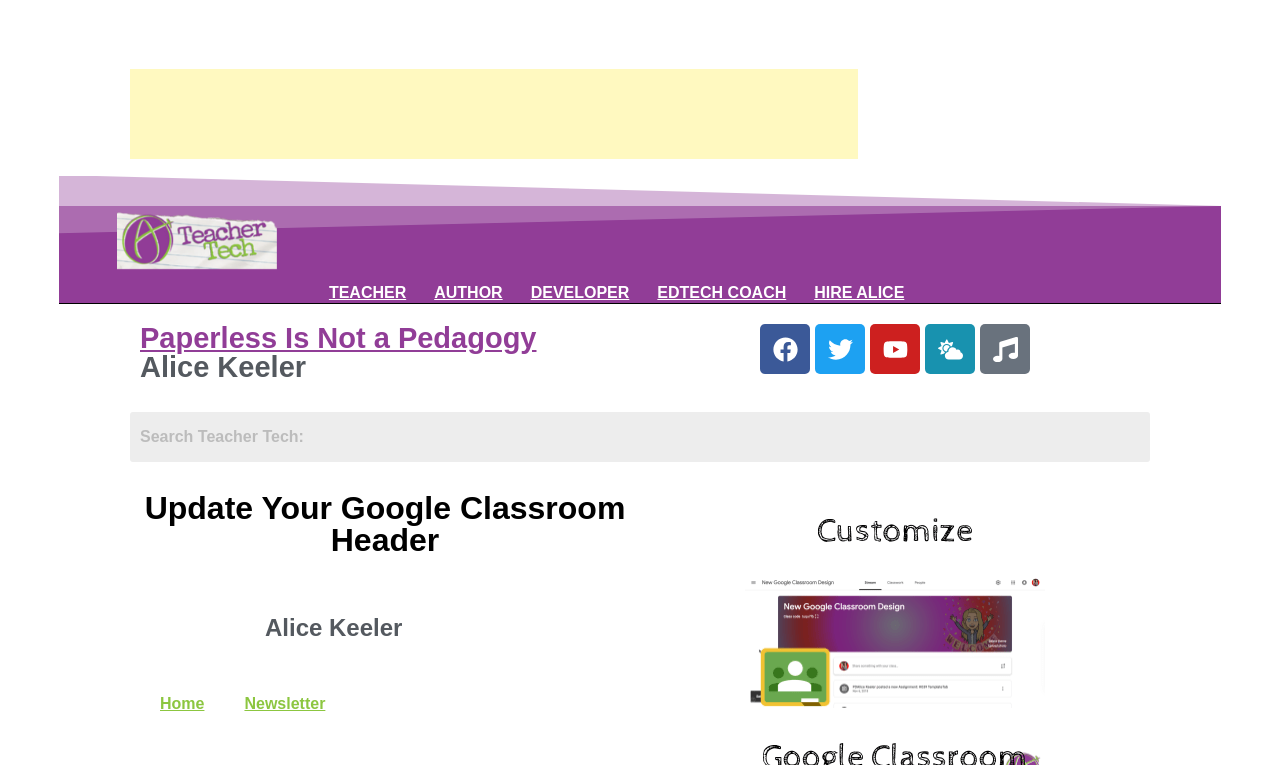Generate a comprehensive description of the webpage content.

This webpage is about Teacher Tech with Alice Keeler, a blog focused on educational technology. At the top, there is an insertion with a width spanning about two-thirds of the page. Below it, there is a large image taking up most of the width of the page. To the right of the image, there are five links: "Teacher Tech blog with Alice Keeler", "TEACHER", "AUTHOR", "DEVELOPER", and "EDTECH COACH", which are aligned horizontally.

Further down, there are two headings: "Paperless Is Not a Pedagogy" and "Alice Keeler". The first heading has a link with the same text, while the second heading is a title for the author's section. Below these headings, there are five social media links: "Facebook", "Twitter", "Youtube", "Cloud-sun", and "Music", each accompanied by an image.

On the right side of the page, there is a search bar with a tab list that allows for horizontal navigation. Below the search bar, there is a heading "Update Your Google Classroom Header", which is the main topic of the page. The article discusses how Google Classroom has added new theme options for the class header and provides instructions on how to select a theme.

At the bottom of the page, there are two more headings: "Alice Keeler" and two links: "Home" and "Newsletter", which are aligned horizontally.